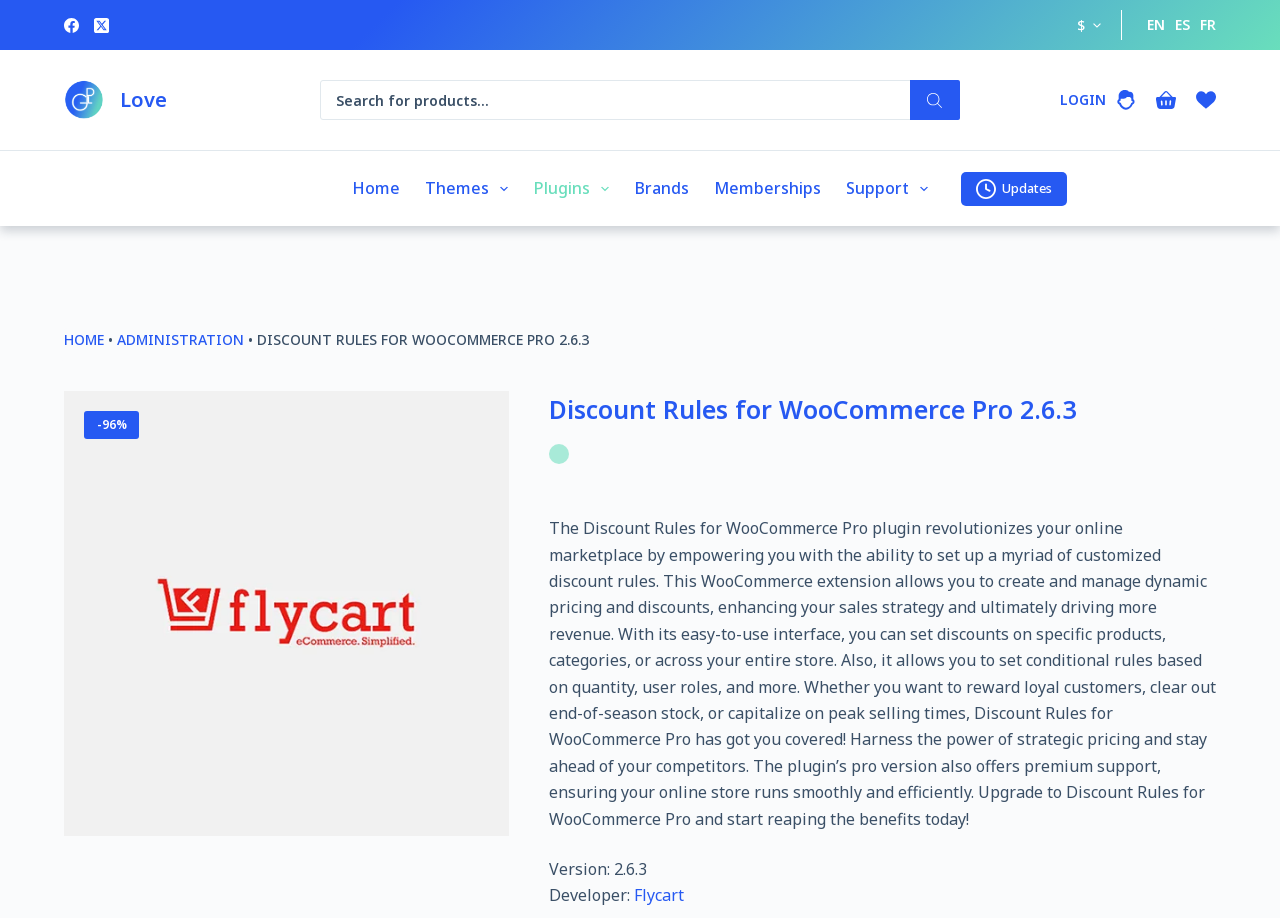Extract the bounding box of the UI element described as: "parent_node: Products search aria-label="Search"".

[0.711, 0.087, 0.75, 0.131]